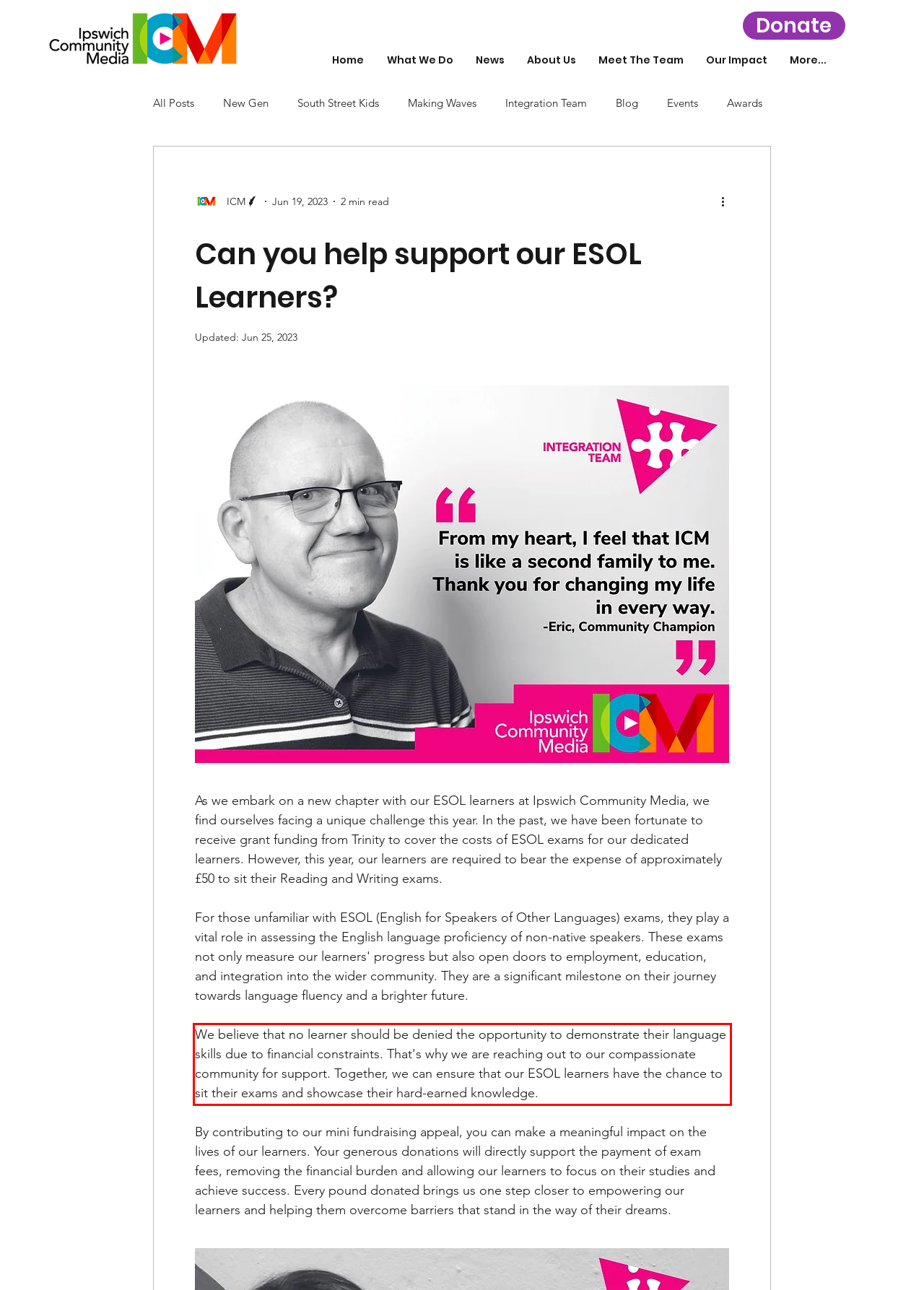You are provided with a screenshot of a webpage that includes a red bounding box. Extract and generate the text content found within the red bounding box.

We believe that no learner should be denied the opportunity to demonstrate their language skills due to financial constraints. That's why we are reaching out to our compassionate community for support. Together, we can ensure that our ESOL learners have the chance to sit their exams and showcase their hard-earned knowledge.